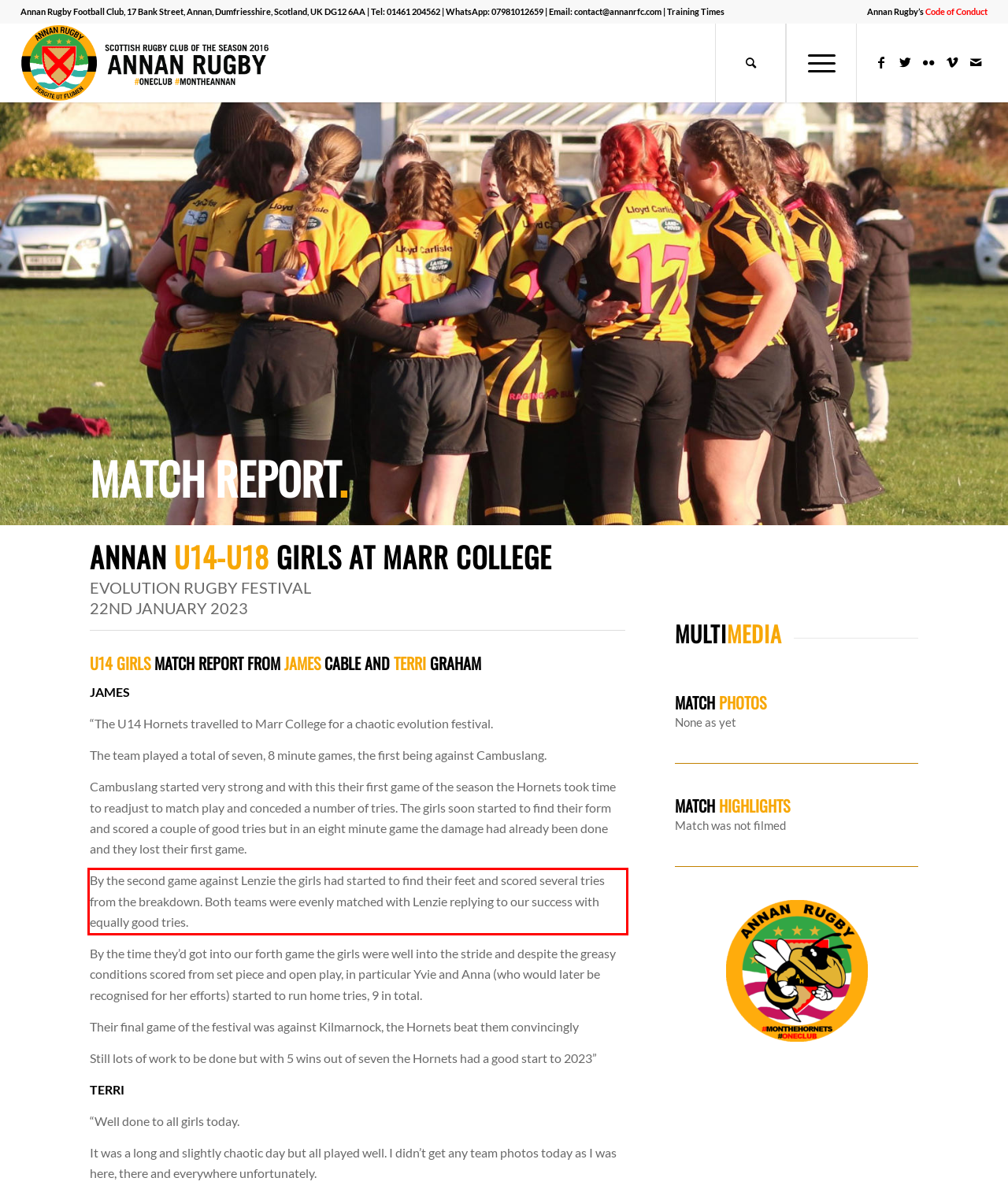You are given a webpage screenshot with a red bounding box around a UI element. Extract and generate the text inside this red bounding box.

By the second game against Lenzie the girls had started to find their feet and scored several tries from the breakdown. Both teams were evenly matched with Lenzie replying to our success with equally good tries.